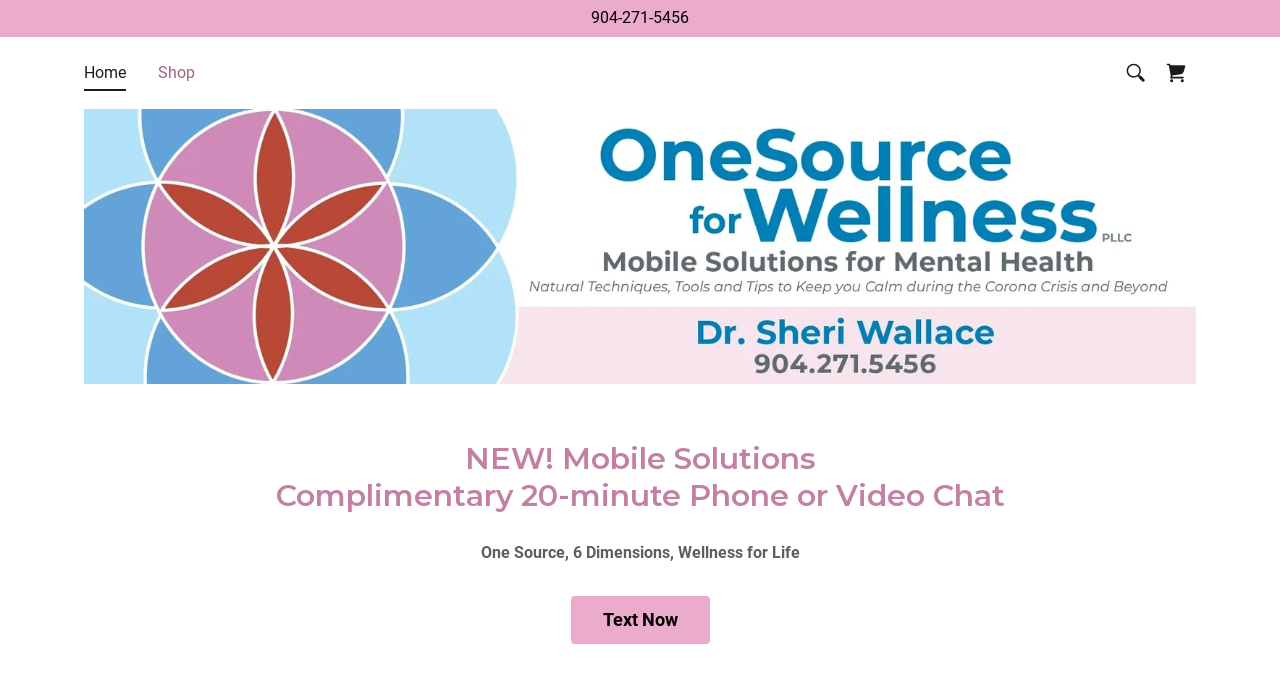Locate the UI element described by Text Now and provide its bounding box coordinates. Use the format (top-left x, top-left y, bottom-right x, bottom-right y) with all values as floating point numbers between 0 and 1.

[0.446, 0.86, 0.554, 0.929]